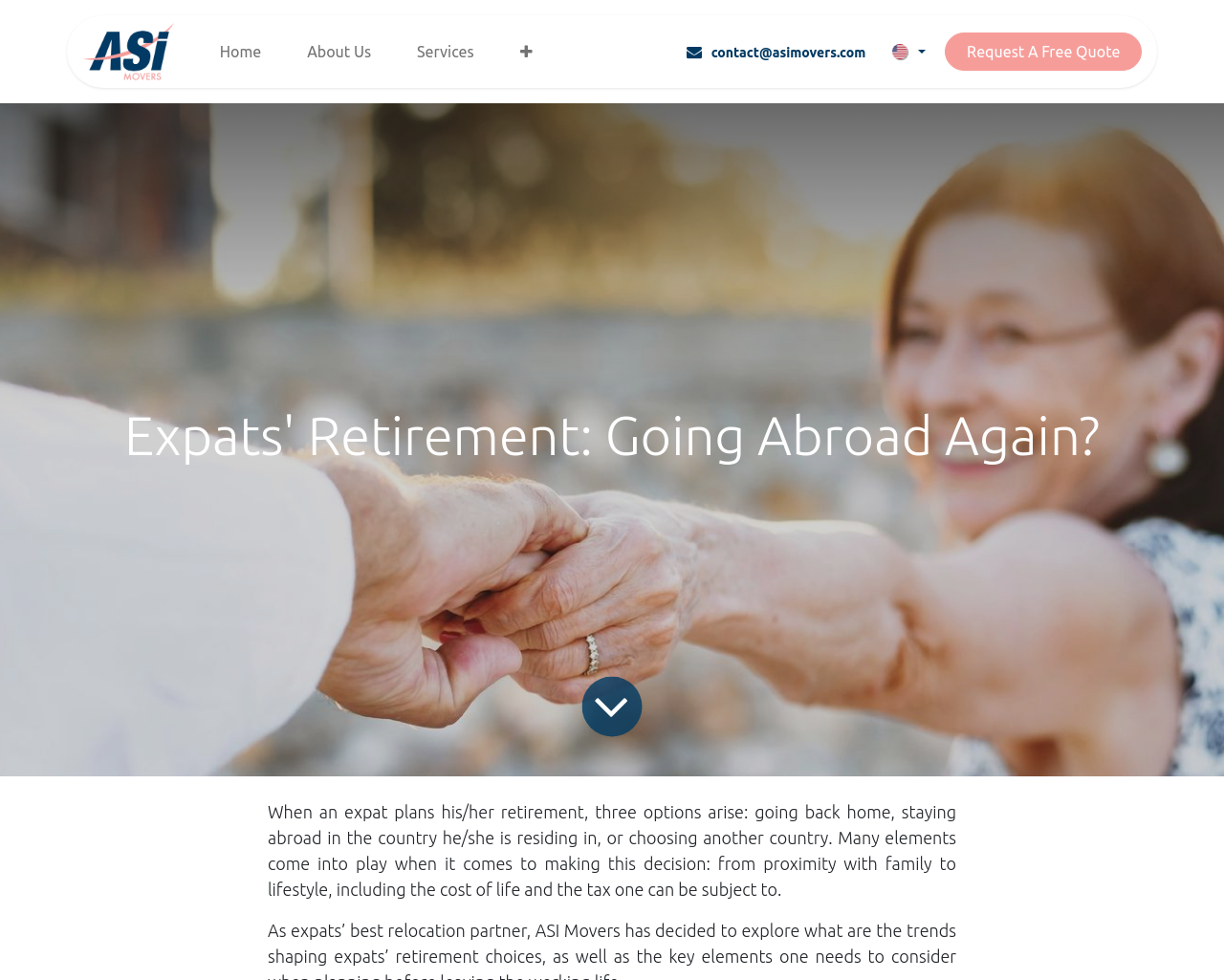Your task is to find and give the main heading text of the webpage.

Expats' Retirement: Going Abroad Again?